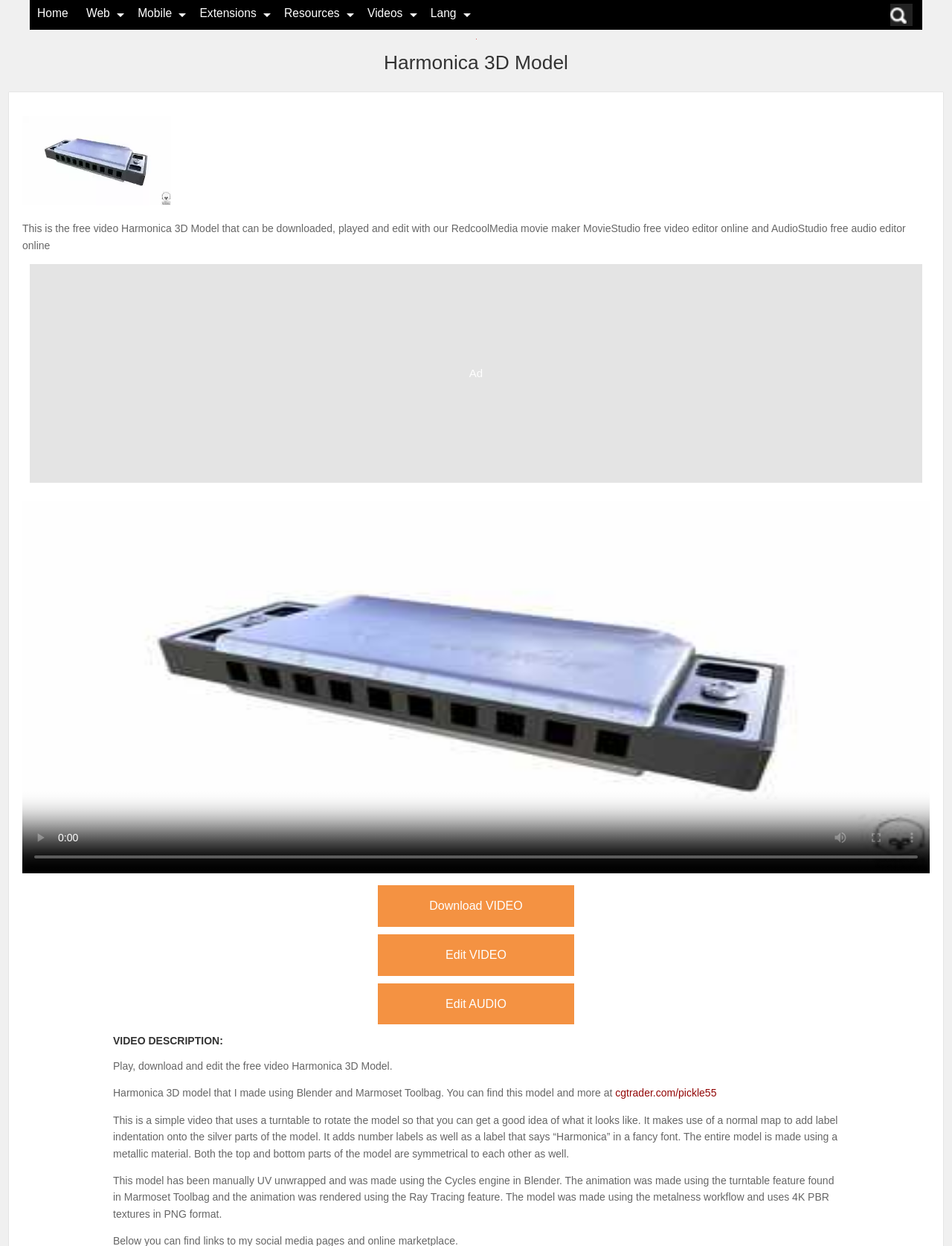Can you specify the bounding box coordinates for the region that should be clicked to fulfill this instruction: "Edit the audio Harmonica 3D Model".

[0.397, 0.789, 0.603, 0.822]